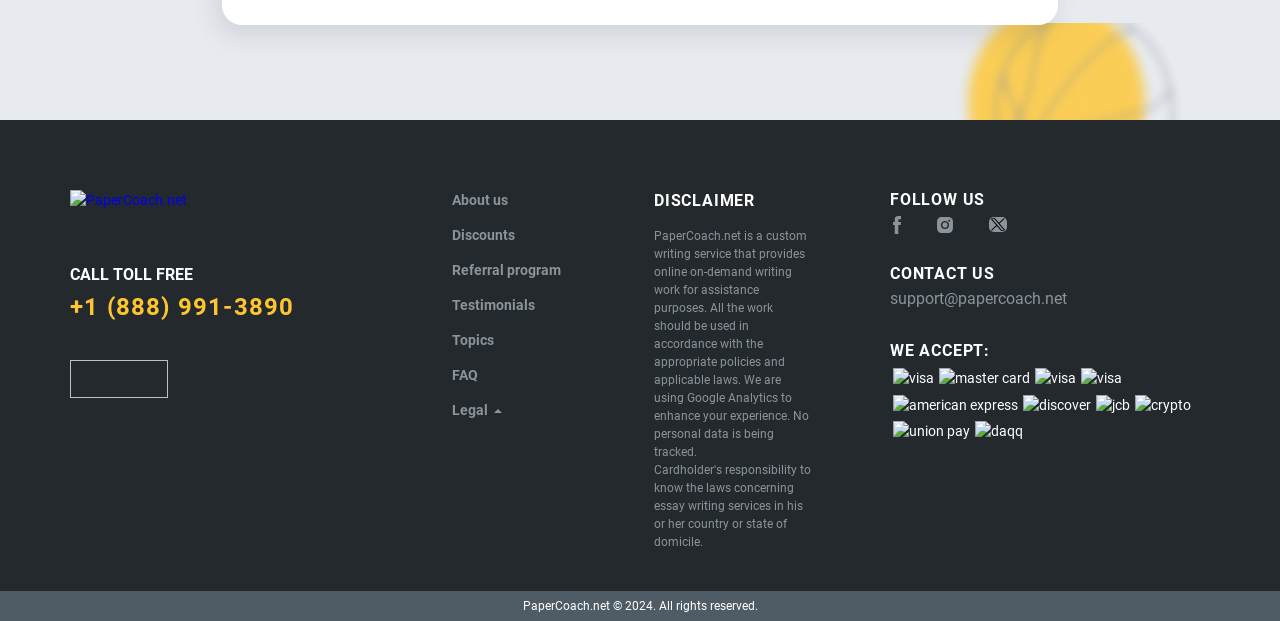What is the email address for contact?
Please answer the question with a single word or phrase, referencing the image.

support@papercoach.net